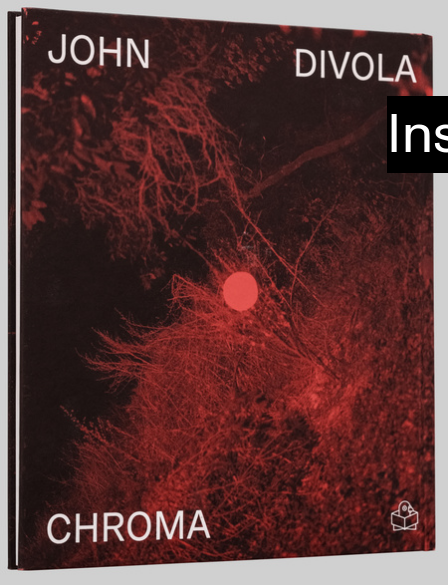Illustrate the image with a detailed and descriptive caption.

The image showcases the cover of a book titled "CHROMA" by John Divola. The design features a predominantly dark background infused with red hues, visually capturing the essence of the book's theme. A prominent circular element, rendered in a soft shade of pinkish-red, is centrally placed, adding a focal point to the composition. The author's name, "JOHN DIVOLA," is displayed at the top in bold white letters, while the title "CHROMA" appears at the bottom, also in white, creating a striking contrast against the dark background. The overall aesthetic evokes an intriguing and immersive atmosphere, reflecting the artistic vision behind the publication, which consists of 80 pages and was released in February 2020.